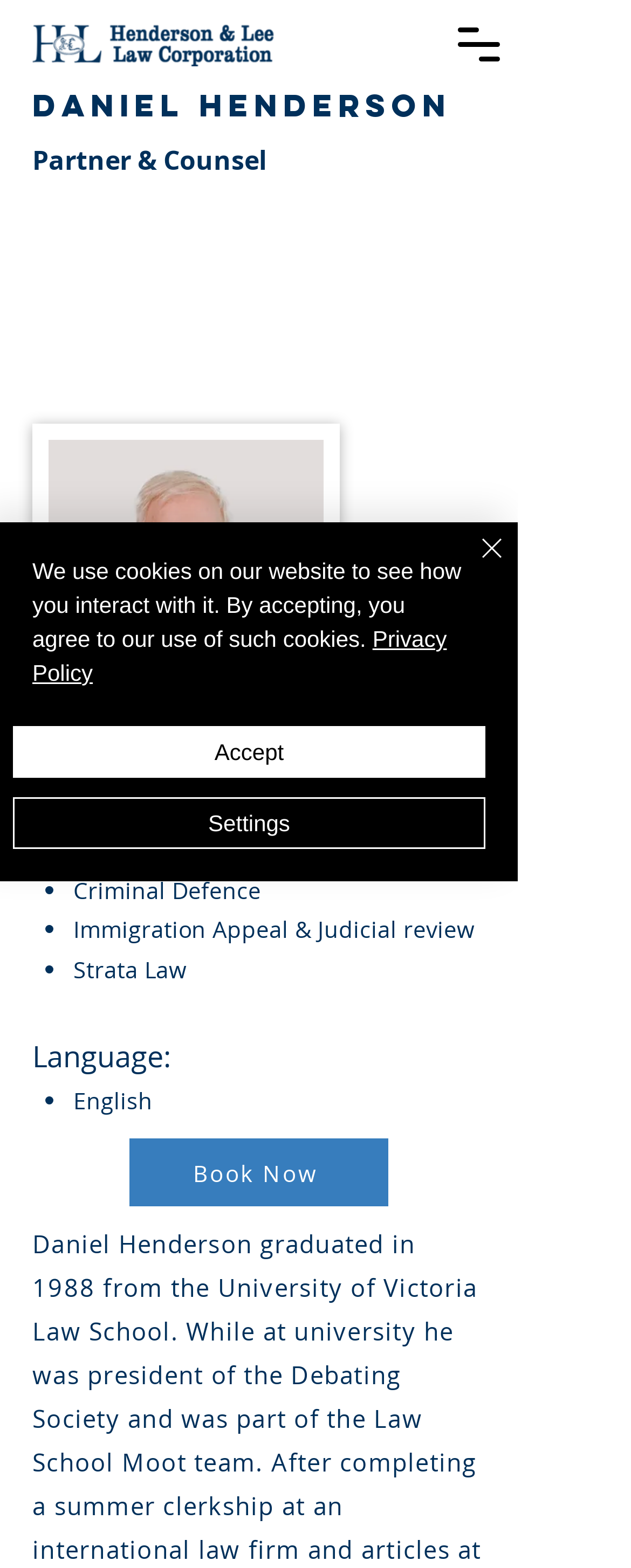Specify the bounding box coordinates of the area that needs to be clicked to achieve the following instruction: "Open navigation menu".

[0.713, 0.013, 0.805, 0.042]